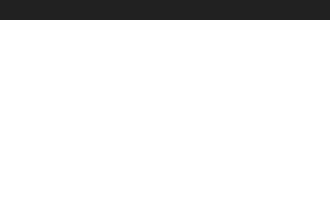What is the purpose of the webpage section?
Could you give a comprehensive explanation in response to this question?

The purpose of the webpage section is to inform individuals about their eligibility for compensation in case of work-related injuries or occupational diseases, highlighting the importance of understanding one's rights and the potential for receiving due compensation.